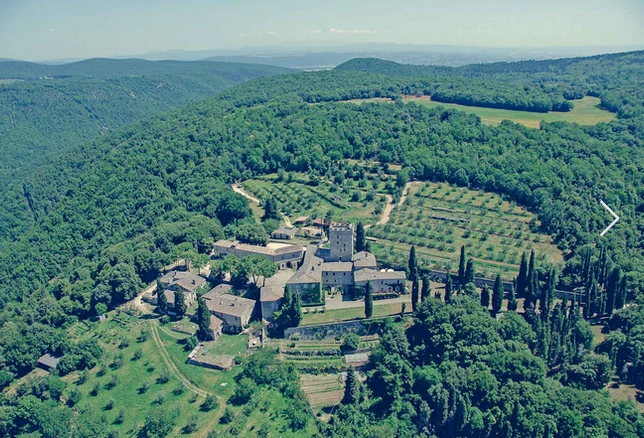Please provide a one-word or short phrase answer to the question:
What type of trees line the estate?

Cypress trees